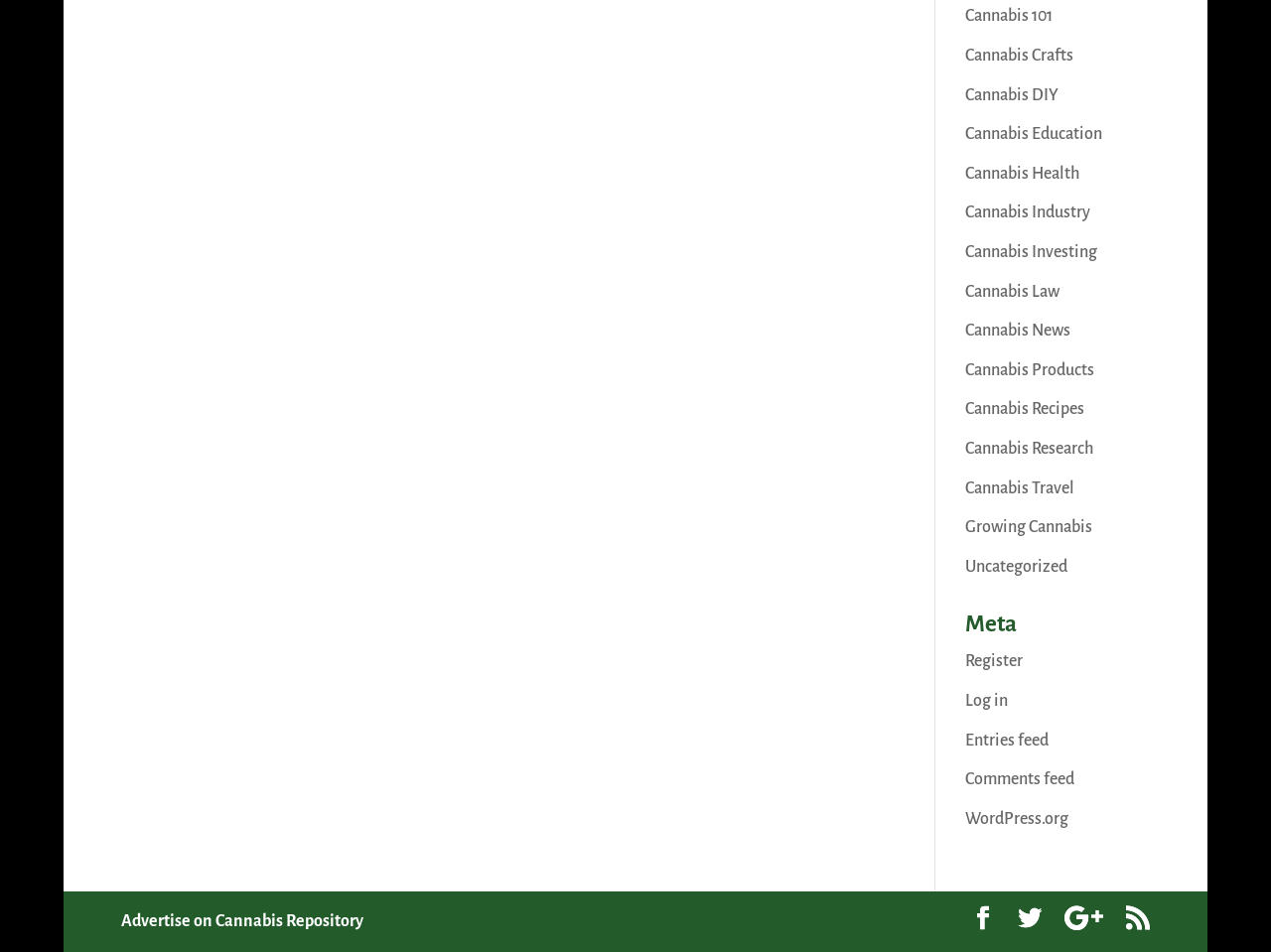Can you find the bounding box coordinates for the UI element given this description: "Cannabis Health"? Provide the coordinates as four float numbers between 0 and 1: [left, top, right, bottom].

[0.759, 0.173, 0.849, 0.192]